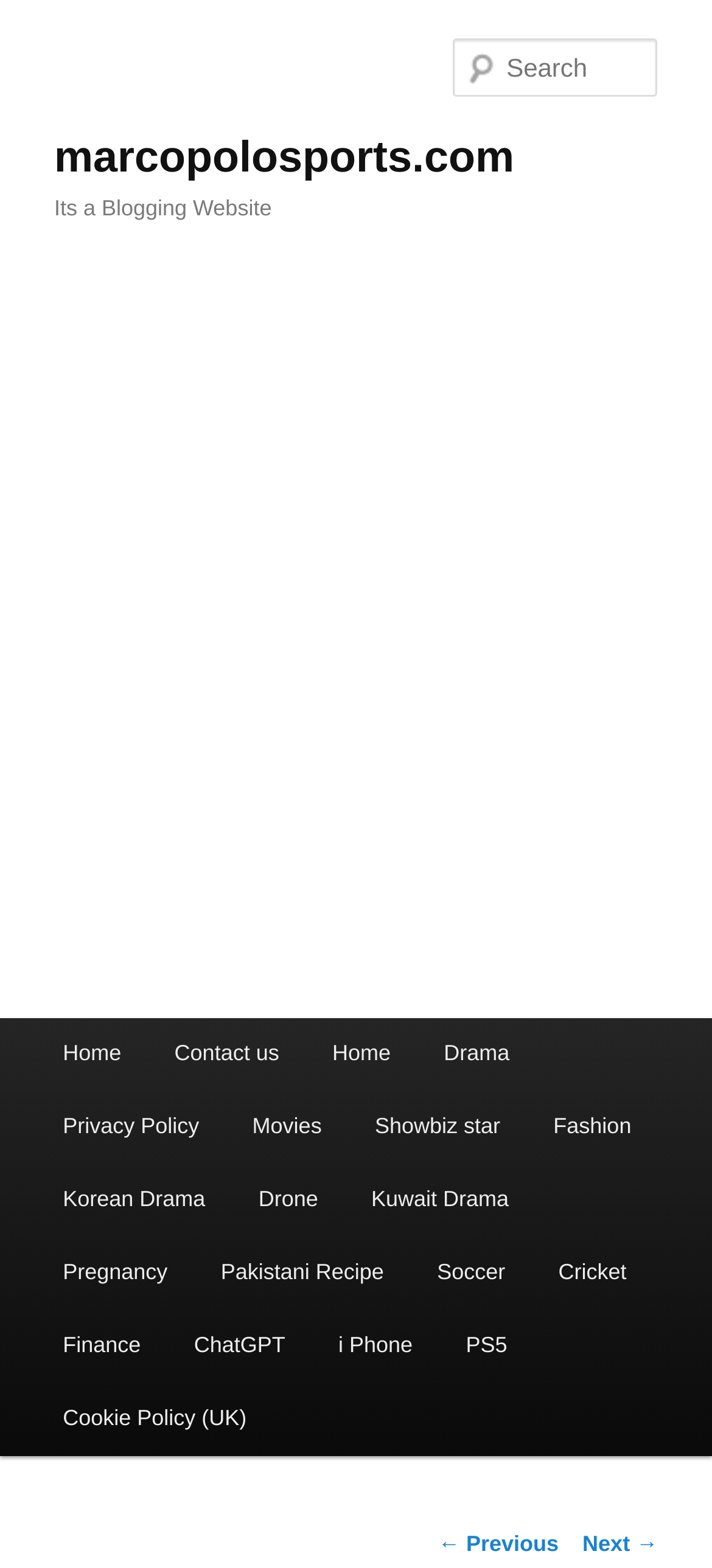How many main menu items are there?
Can you provide a detailed and comprehensive answer to the question?

I counted the number of link elements under the 'Main menu' heading, which are 'Home', 'Contact us', 'Home', 'Drama', 'Privacy Policy', 'Movies', 'Showbiz star', 'Fashion', 'Korean Drama', 'Drone', 'Kuwait Drama', 'Pregnancy', 'Pakistani Recipe', 'Soccer', and 'Cricket', totaling 15 main menu items.